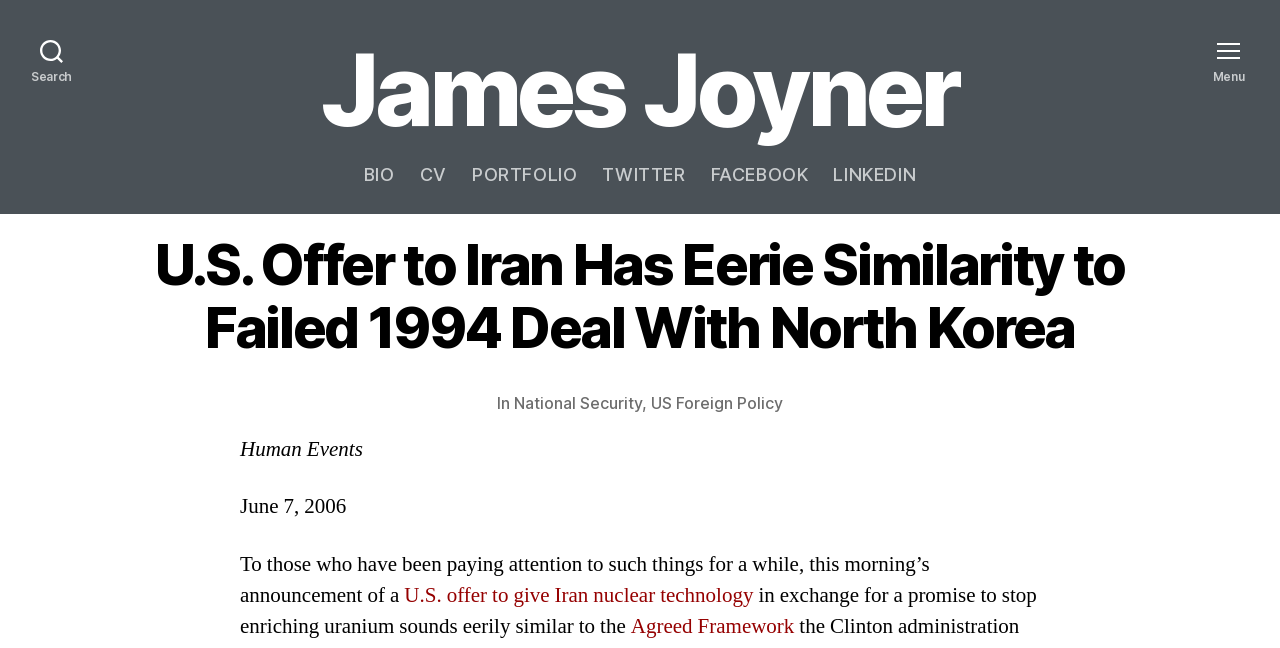Please find the bounding box for the following UI element description. Provide the coordinates in (top-left x, top-left y, bottom-right x, bottom-right y) format, with values between 0 and 1: Greek Radio

None